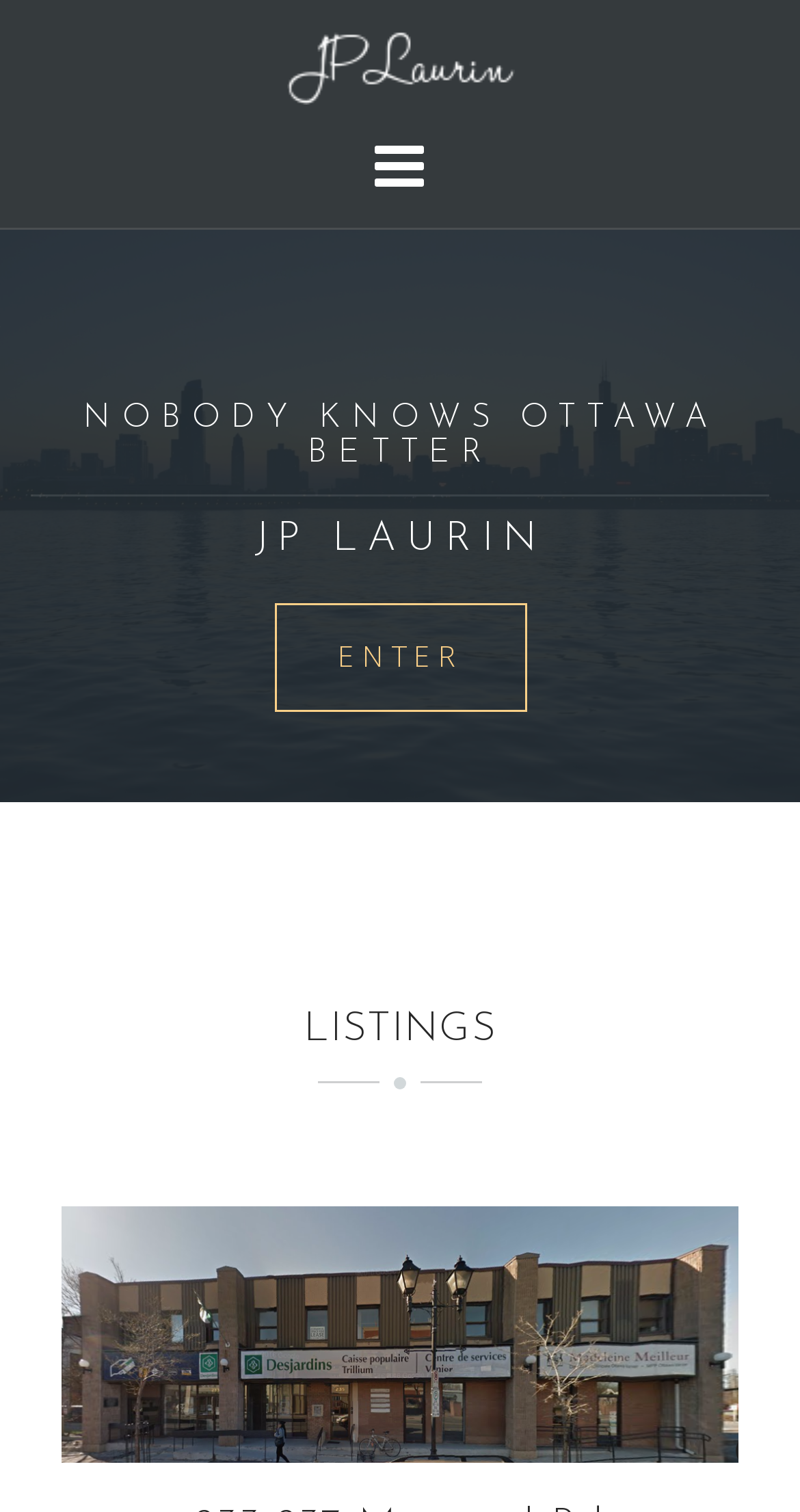Please find the bounding box coordinates in the format (top-left x, top-left y, bottom-right x, bottom-right y) for the given element description. Ensure the coordinates are floating point numbers between 0 and 1. Description: ENTER

[0.342, 0.399, 0.658, 0.47]